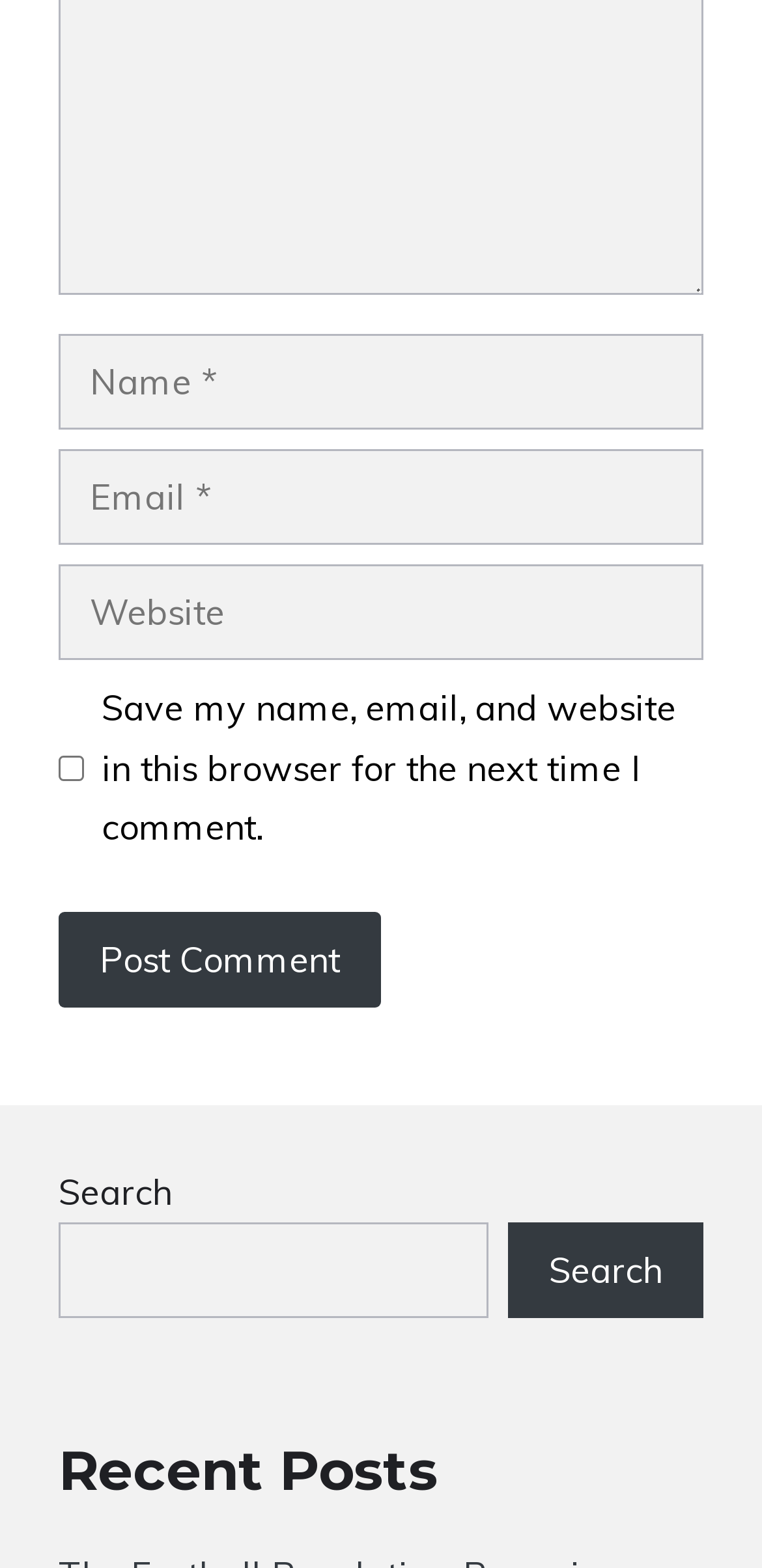How many textboxes are there?
Give a one-word or short phrase answer based on the image.

3